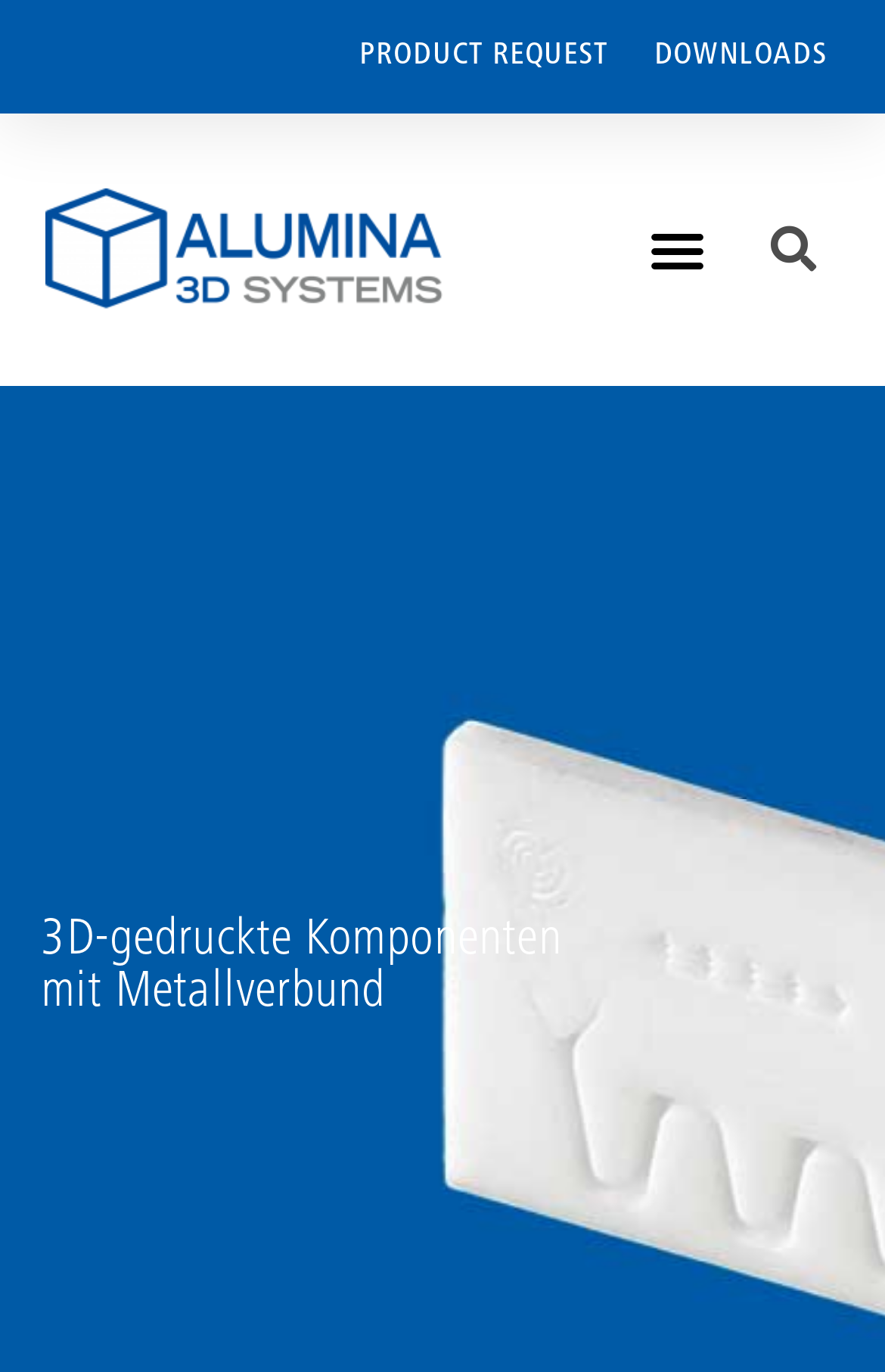Answer the following inquiry with a single word or phrase:
Is the menu toggle button expanded?

No